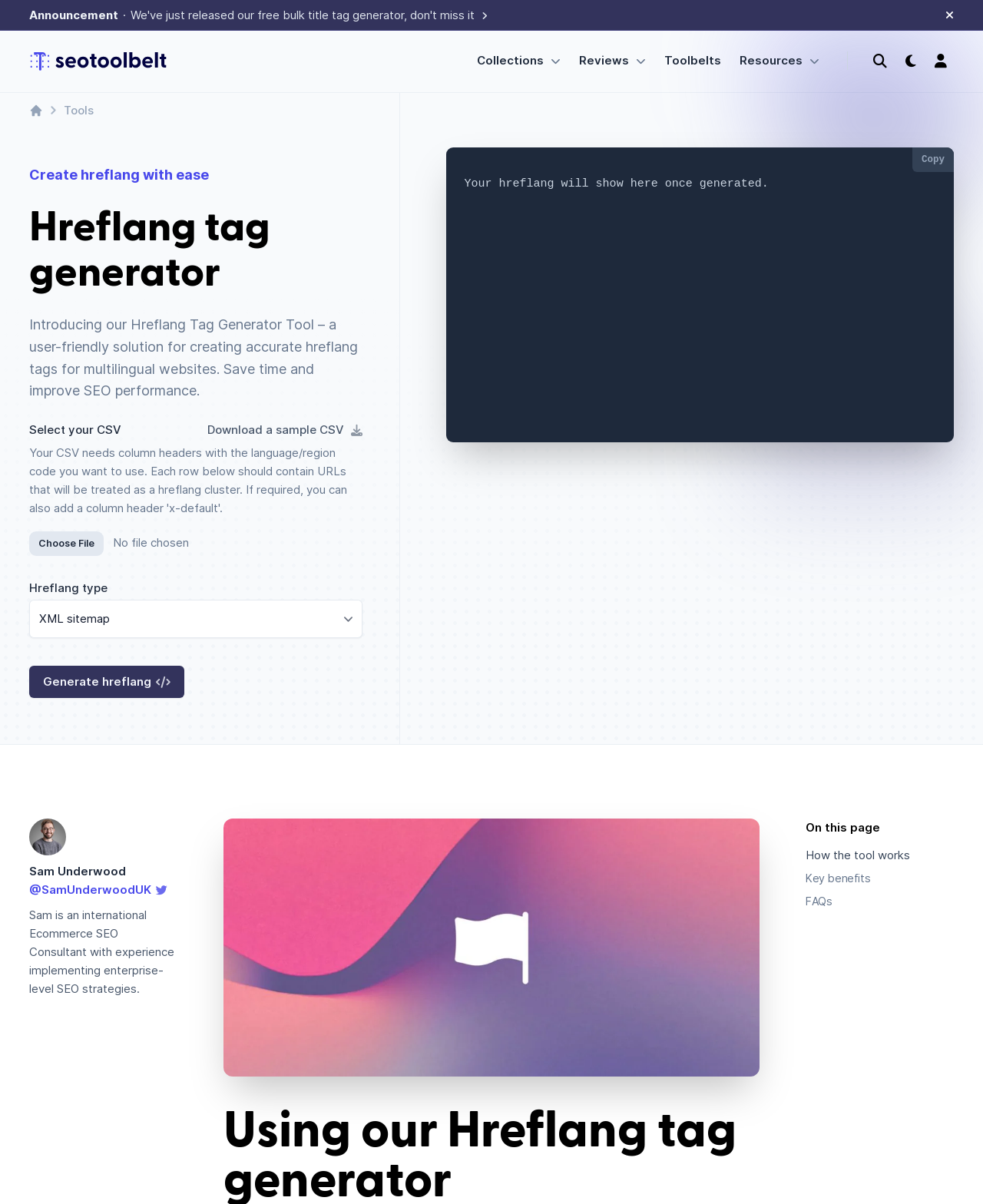Can you identify the bounding box coordinates of the clickable region needed to carry out this instruction: 'Select the 'Collections' button'? The coordinates should be four float numbers within the range of 0 to 1, stated as [left, top, right, bottom].

[0.476, 0.039, 0.58, 0.062]